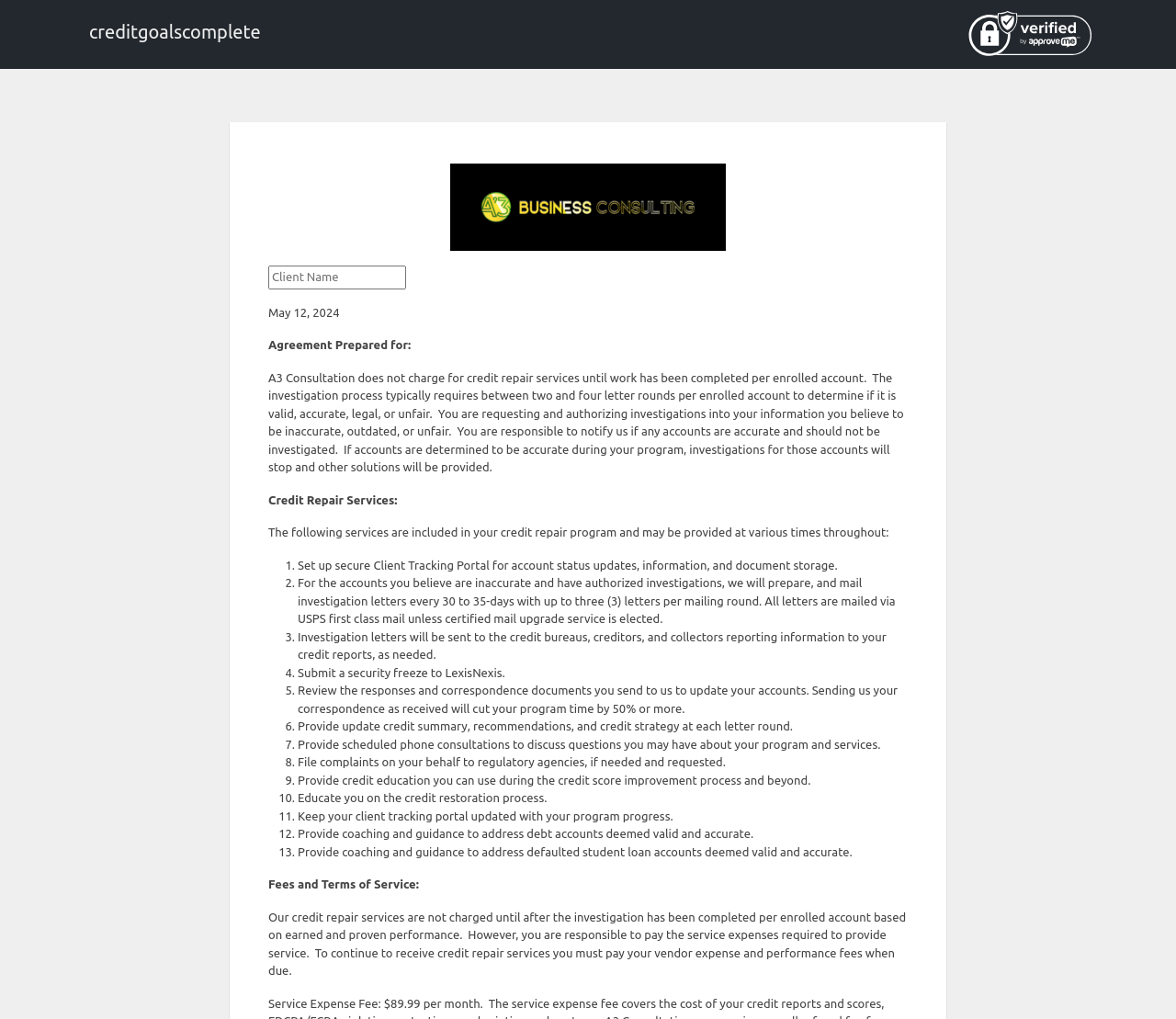Provide a brief response to the question below using one word or phrase:
How many services are included in the credit repair program?

13